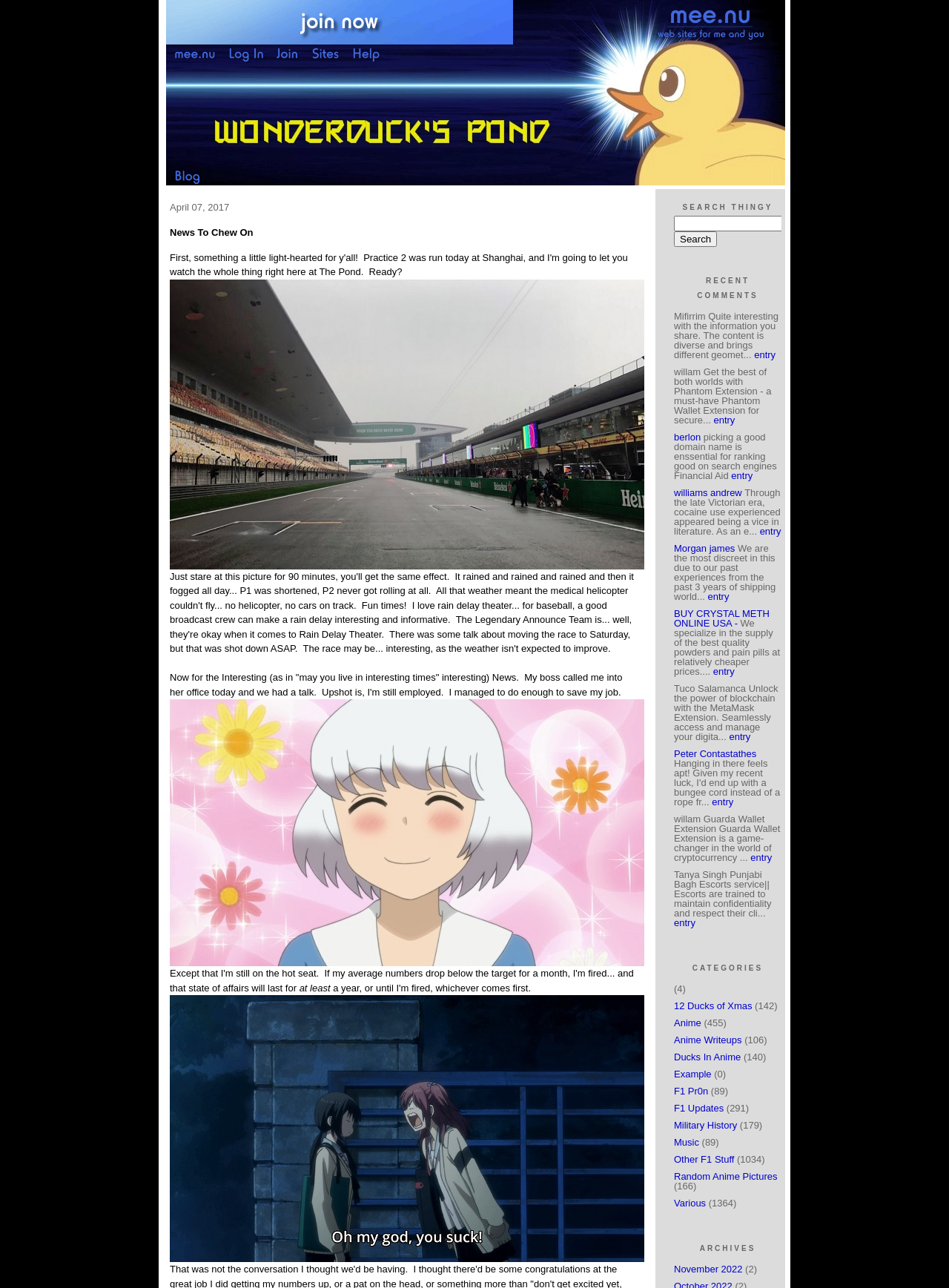What is the purpose of the 'Search' button?
We need a detailed and meticulous answer to the question.

The 'Search' button is located next to a textbox with a heading 'SEARCH THINGY'. This suggests that the button is used to search the website for specific content, and the textbox is where the user can input their search query.